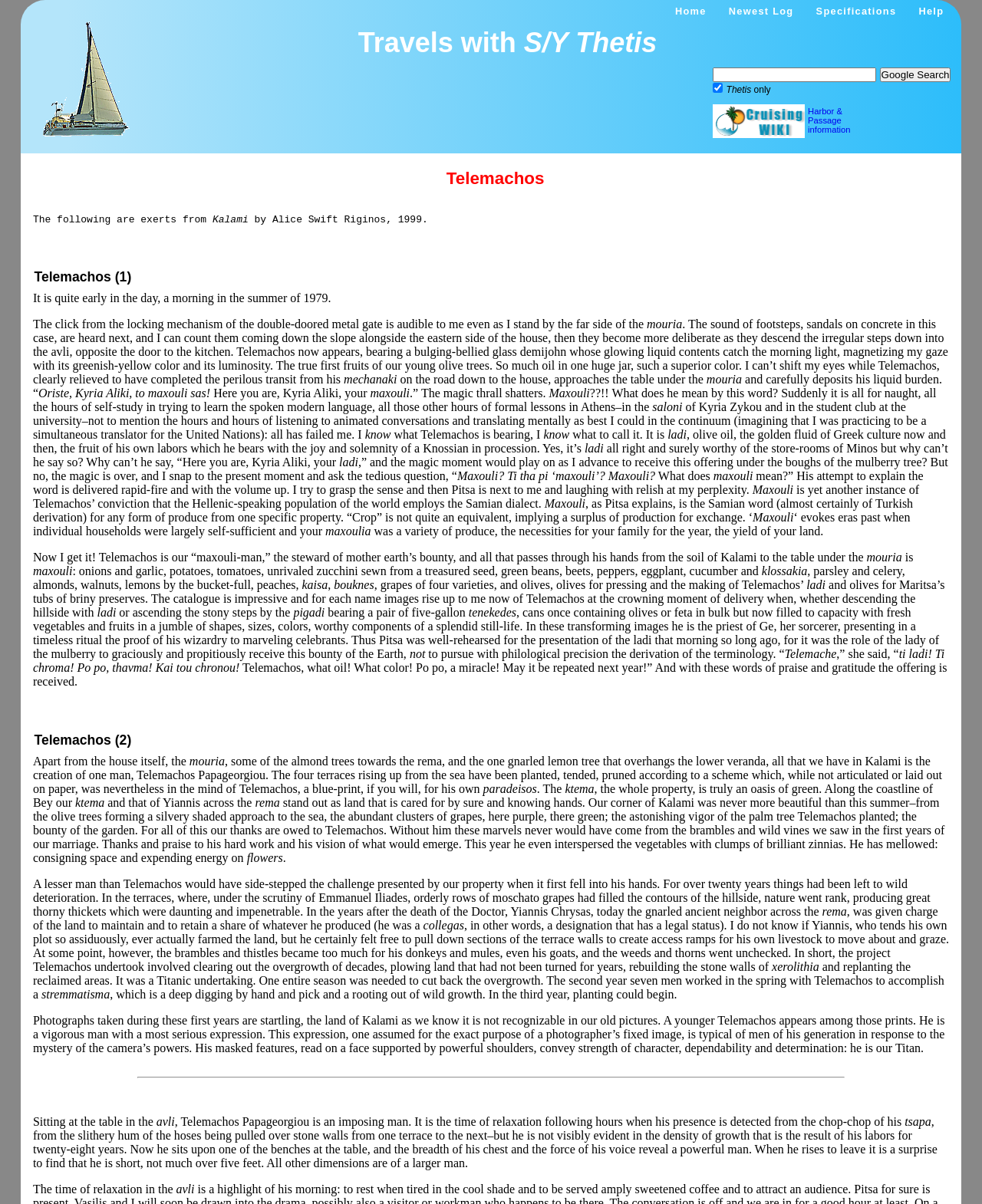What is the word for 'crop' in the Samian dialect?
Please describe in detail the information shown in the image to answer the question.

According to the text, Pitsa explains that 'maxouli' is the Samian word (almost certainly of Turkish derivation) for any form of produce from one specific property, similar to the concept of 'crop'.